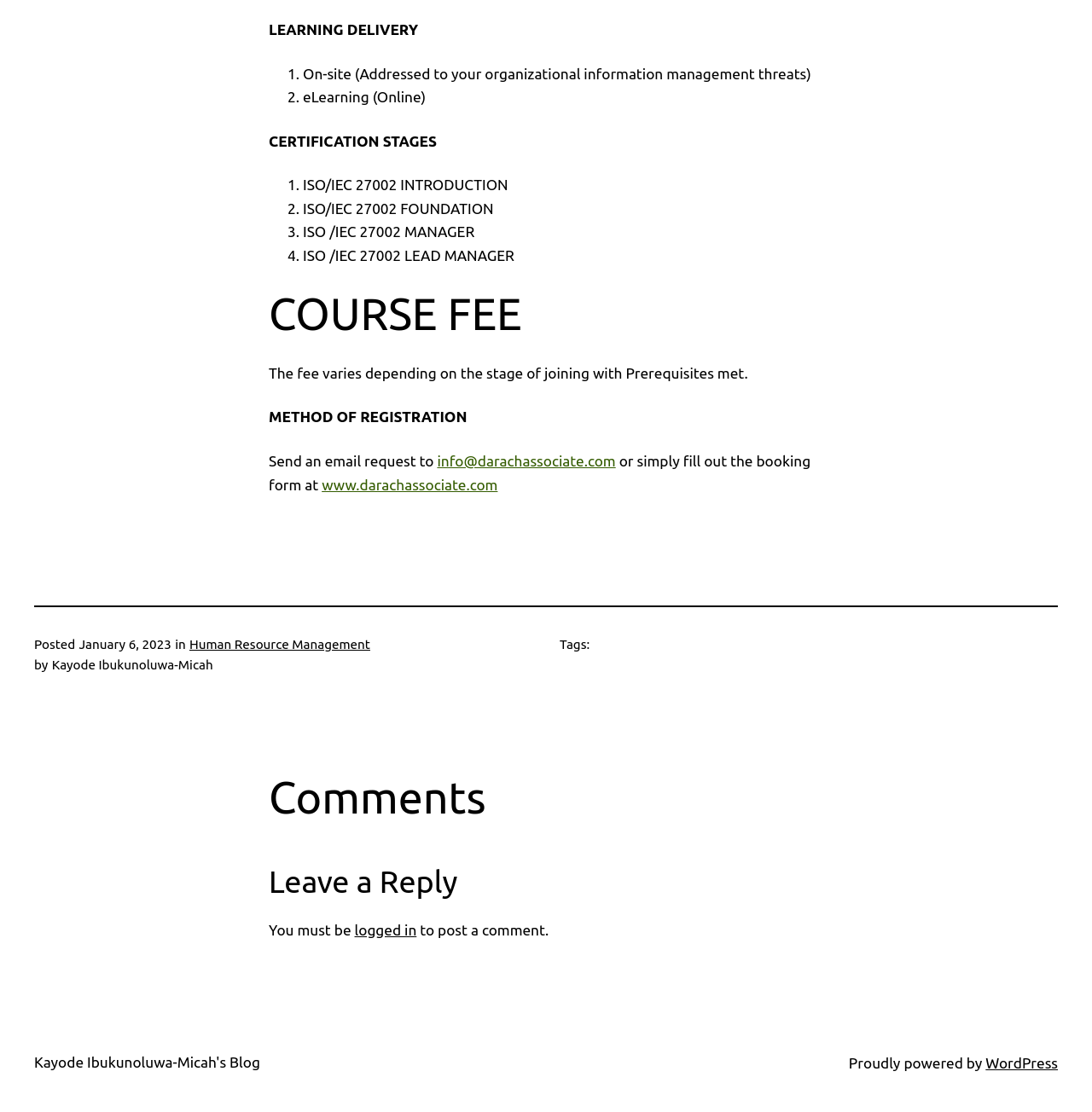Please specify the bounding box coordinates in the format (top-left x, top-left y, bottom-right x, bottom-right y), with all values as floating point numbers between 0 and 1. Identify the bounding box of the UI element described by: Human Resource Management

[0.173, 0.573, 0.339, 0.586]